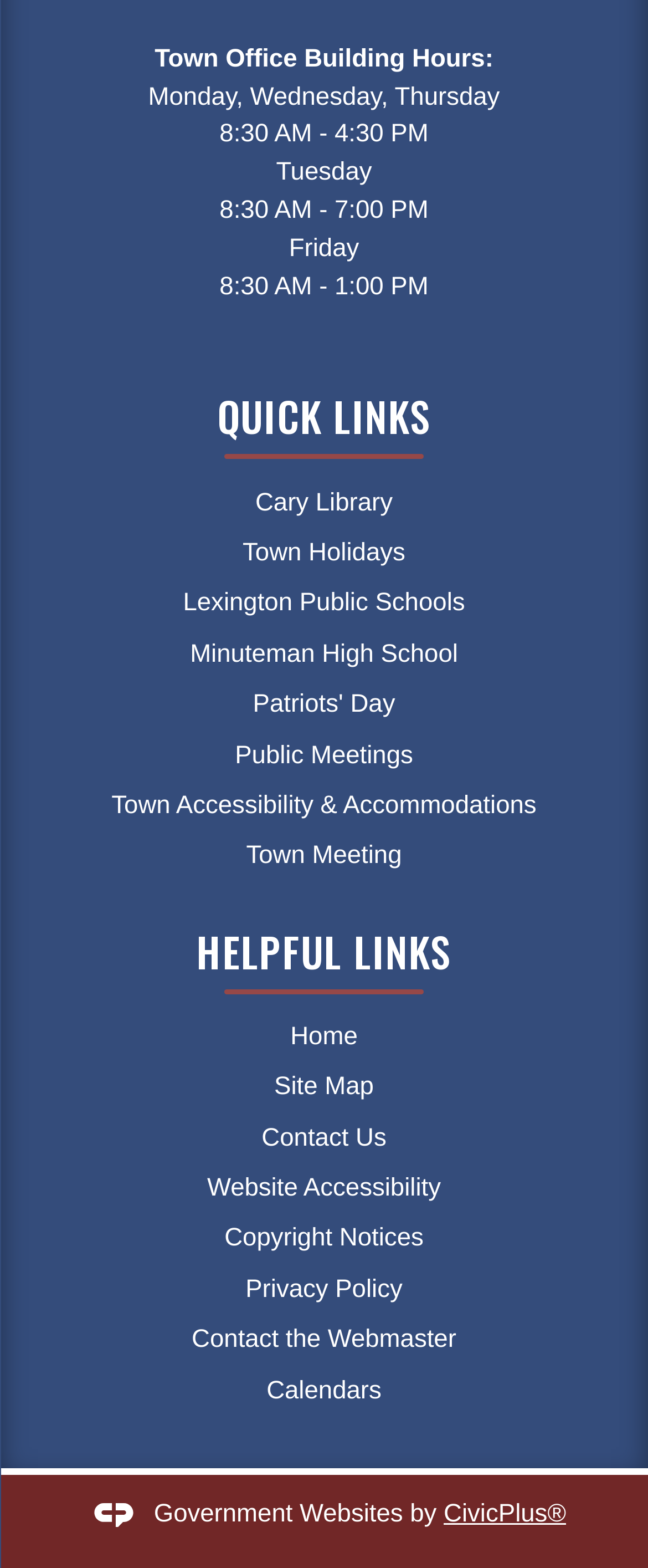Please provide a comprehensive response to the question based on the details in the image: What are the office hours on Monday?

I found the office hours by looking at the 'Town Office Building Hours' section, which lists the hours for each day of the week. On Monday, the hours are 8:30 AM - 4:30 PM.